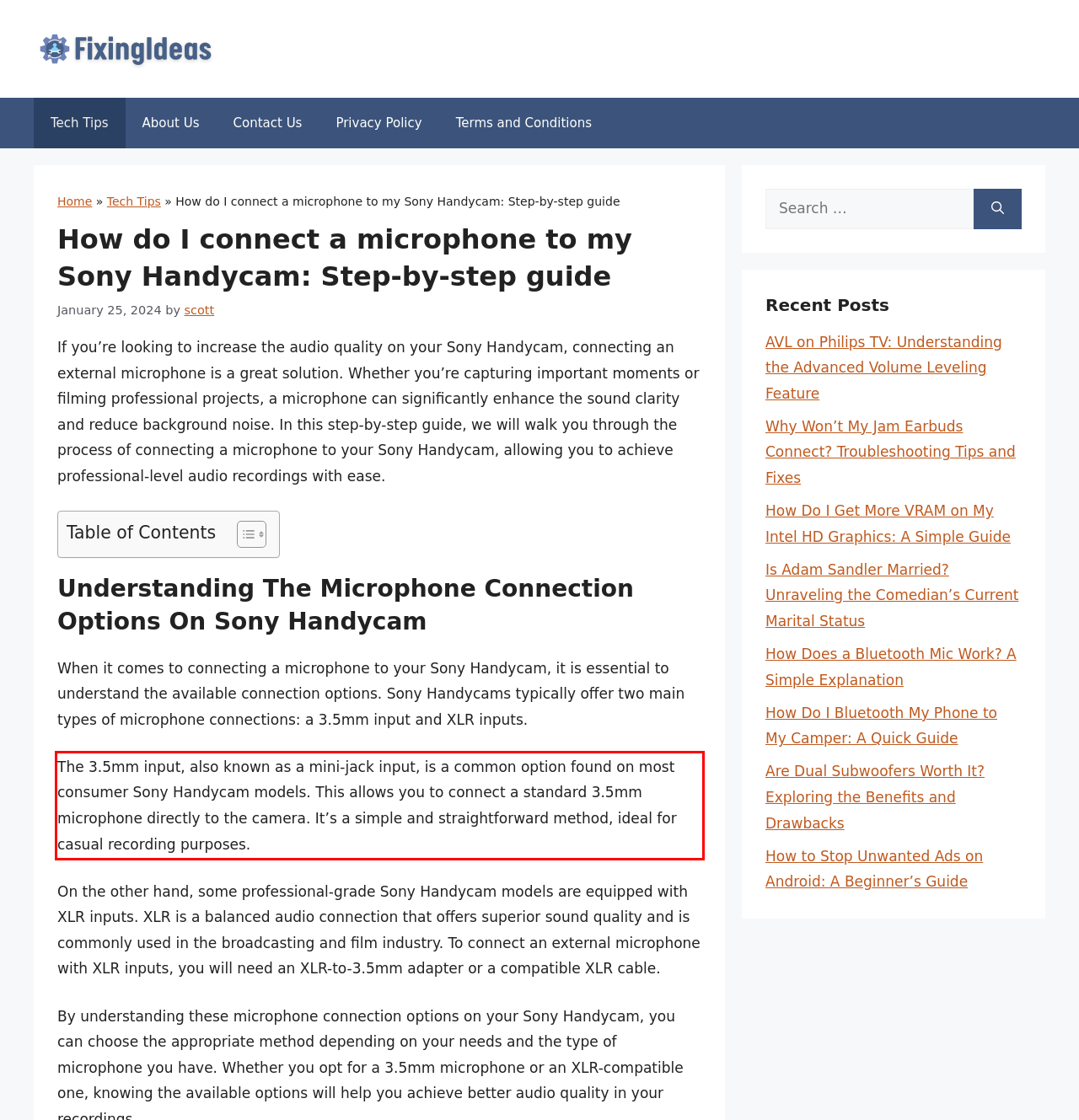Please examine the screenshot of the webpage and read the text present within the red rectangle bounding box.

The 3.5mm input, also known as a mini-jack input, is a common option found on most consumer Sony Handycam models. This allows you to connect a standard 3.5mm microphone directly to the camera. It’s a simple and straightforward method, ideal for casual recording purposes.